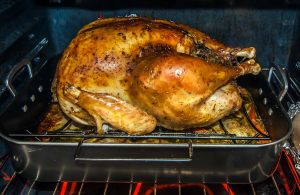Break down the image and describe every detail you can observe.

The image features a beautifully roasted turkey, glistening with a golden-brown skin, placed in a roasting pan within an oven. The turkey is large and appears to be perfectly cooked, with its juices visibly caramelized, inviting anticipation for a delicious meal. The pan is situated on the oven rack, surrounded by a warm glow from the oven's heating element, highlighting the succulent dish. This centerpiece of many holiday gatherings represents a cherished family tradition, reminiscent of festive meals shared among loved ones, where roasted turkey is a staple, especially during fall and winter celebrations.